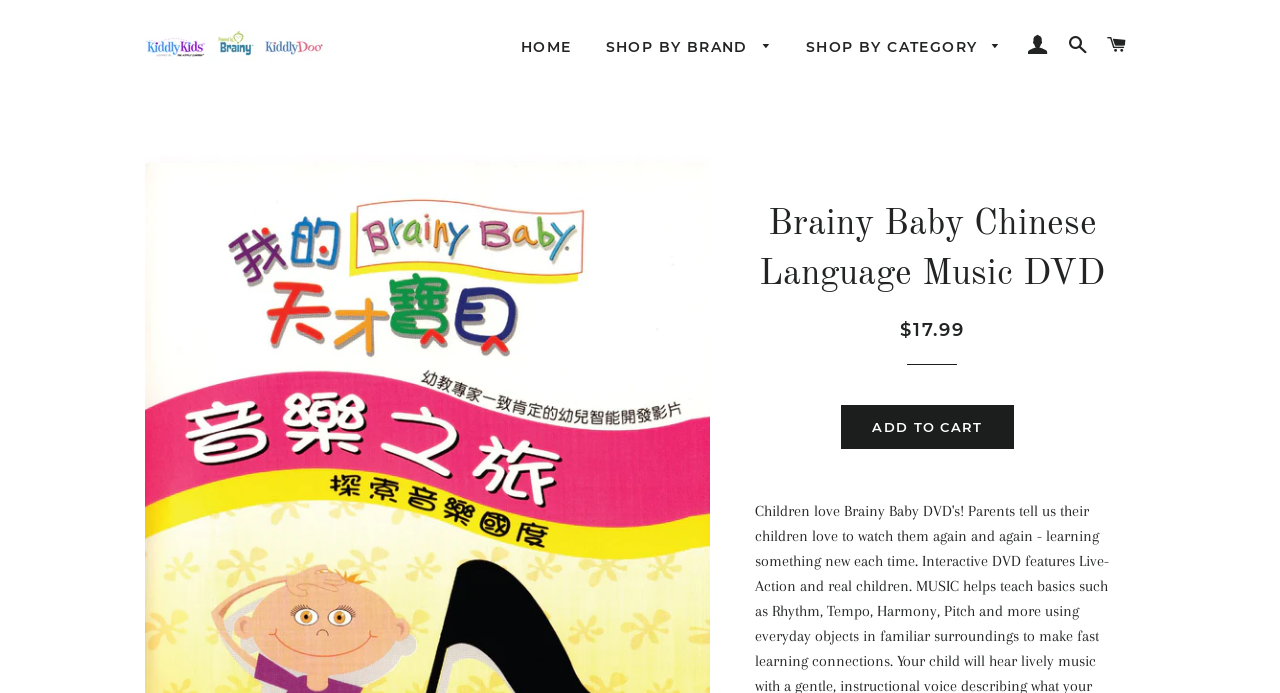By analyzing the image, answer the following question with a detailed response: What is the function of the 'ADD TO CART' button?

The function of the 'ADD TO CART' button can be determined by its label and its position on the webpage. The button is located below the product information and price, and its label suggests that it is used to add the item to the shopping cart.